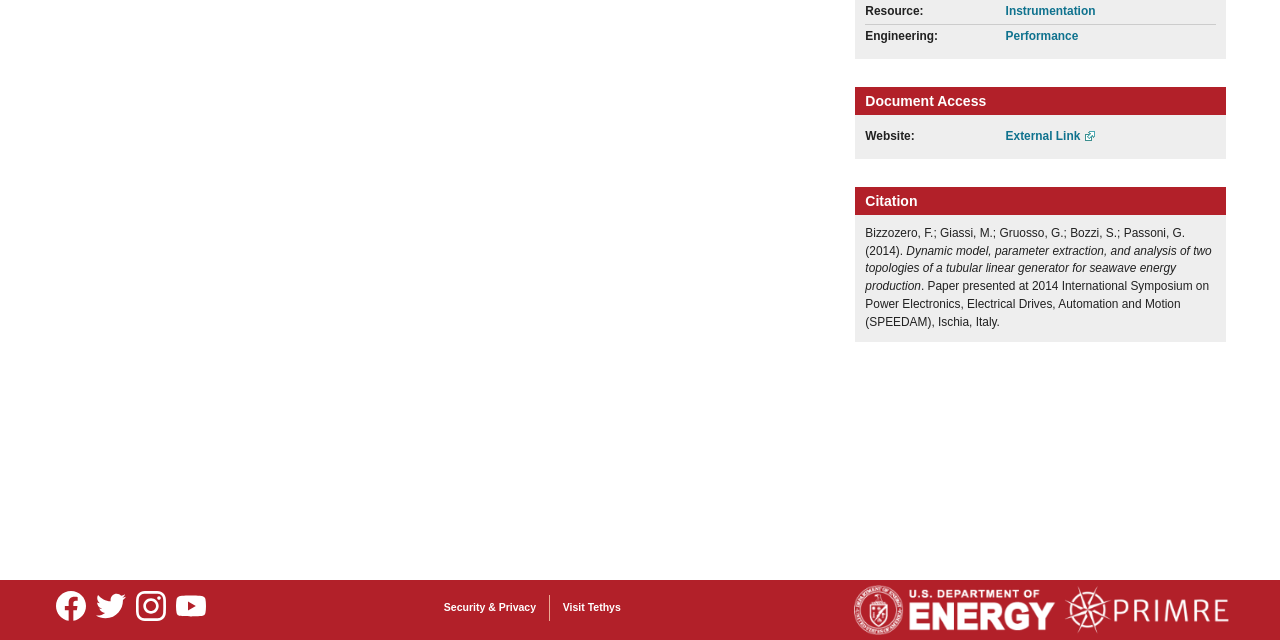Identify the bounding box coordinates for the UI element mentioned here: "Distributor Files". Provide the coordinates as four float values between 0 and 1, i.e., [left, top, right, bottom].

None